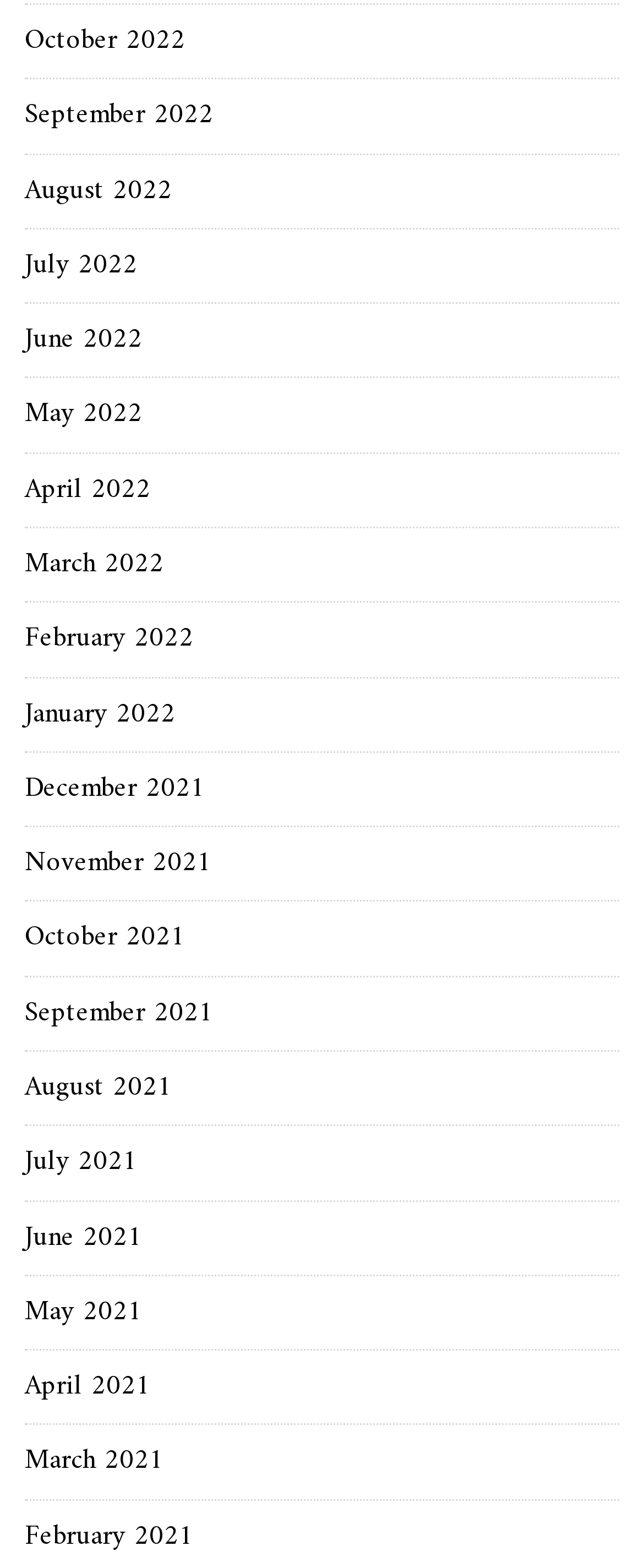What is the latest month listed?
Identify the answer in the screenshot and reply with a single word or phrase.

October 2022